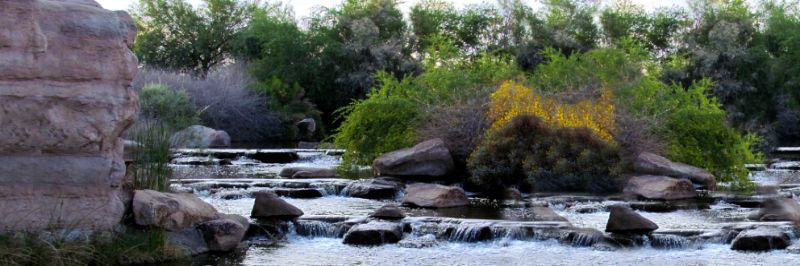Elaborate on the elements present in the image.

The image captures a serene landscape featuring a gently flowing river, adorned with smooth boulders and lush greenery. The tranquil waters cascade over stones, creating small rapids that enhance the natural beauty. On one side, large rocky formations rise prominently, contrasting with the vibrant yellow and green vegetation that thrives on the riverbanks. This picturesque scene embodies the essence of water resource engineering, highlighting the harmonious balance between natural landscapes and engineered water systems, fitting beautifully with the expertise of George Cairo Engineering, Inc. as specialists in water resources. The peaceful ambiance signifies the firm’s commitment to sustainable engineering solutions that foster environmental stewardship and client satisfaction.